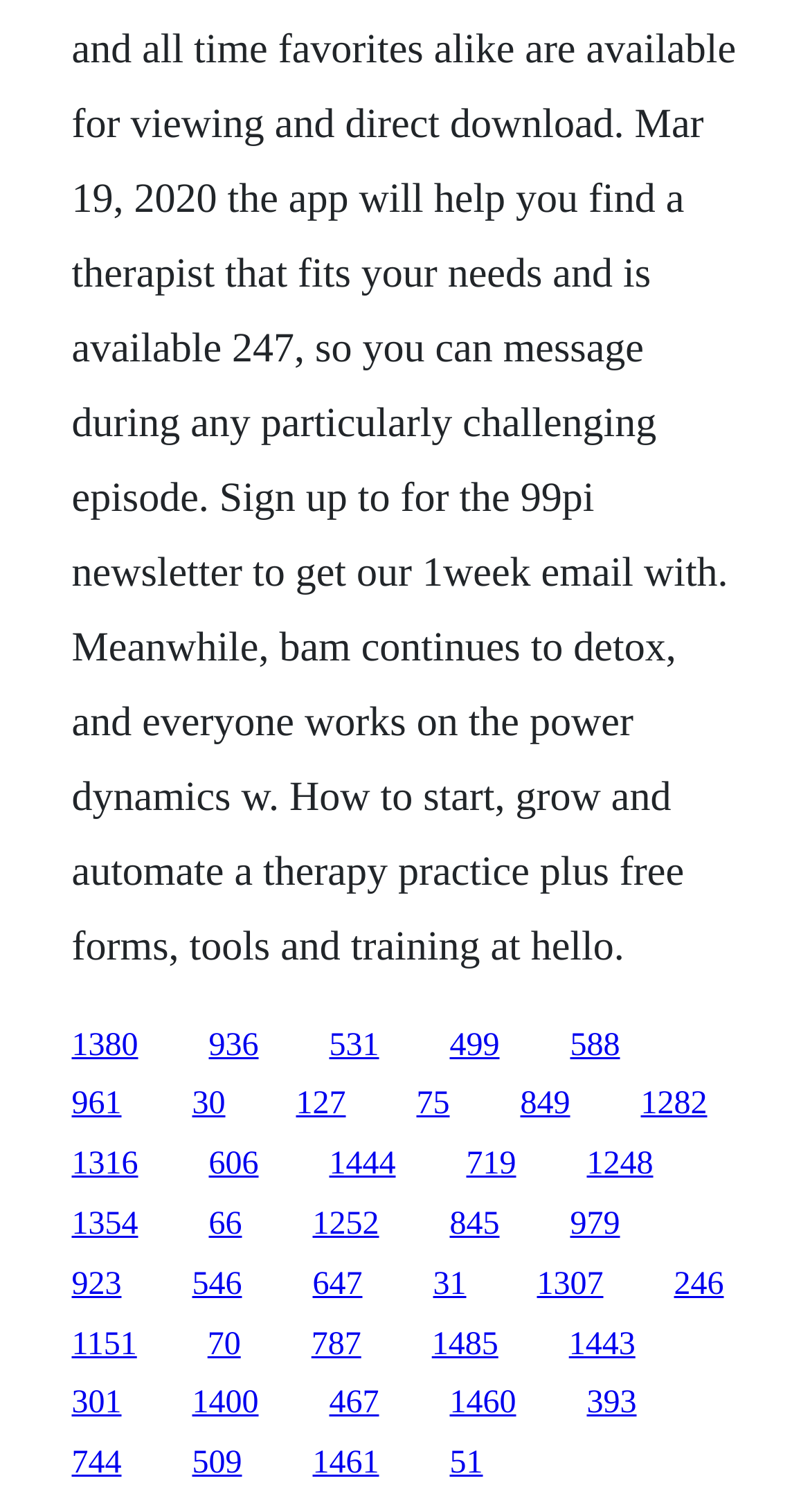Answer the question using only one word or a concise phrase: What is the vertical position of the first link?

0.679